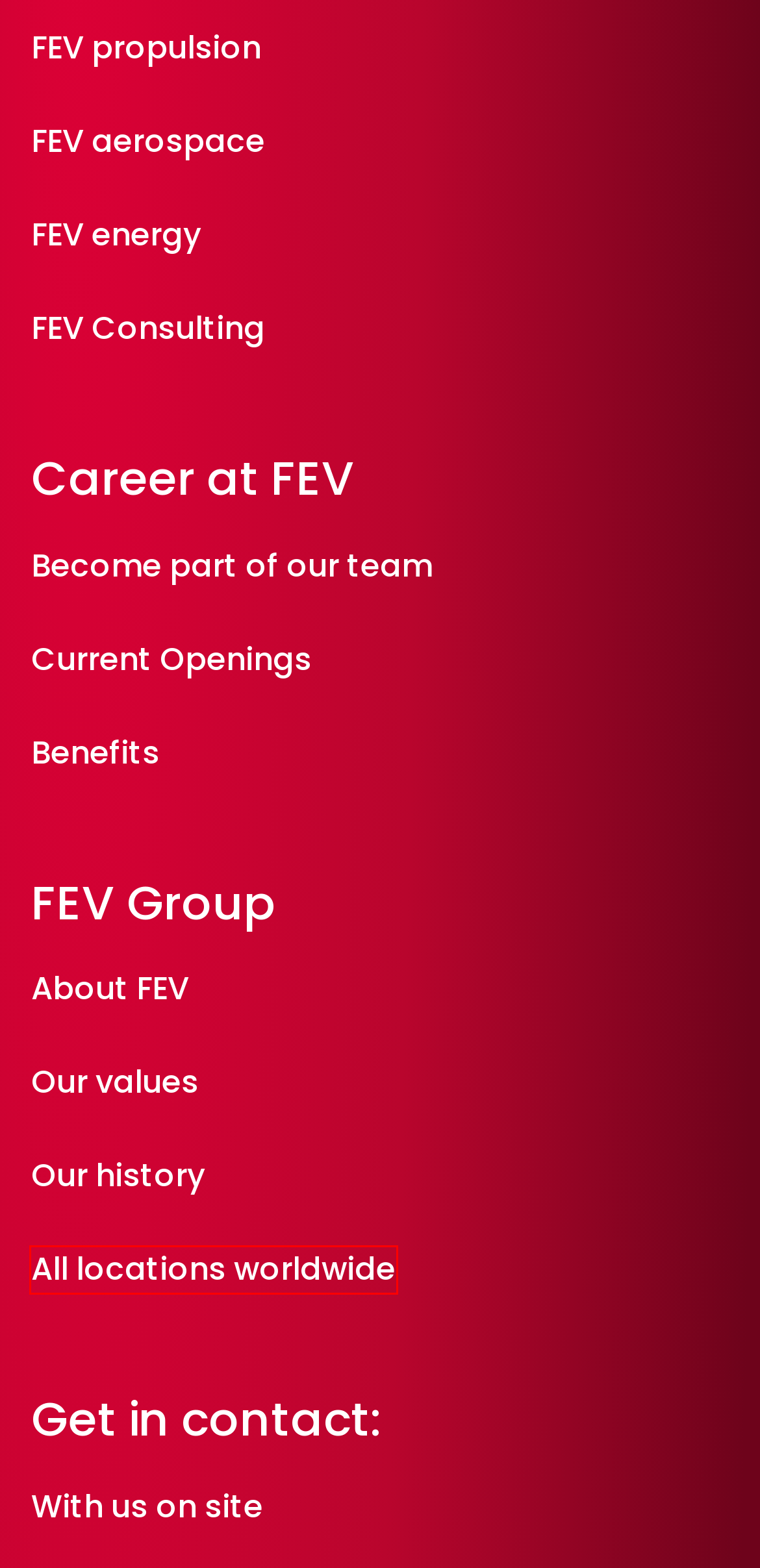You have been given a screenshot of a webpage with a red bounding box around a UI element. Select the most appropriate webpage description for the new webpage that appears after clicking the element within the red bounding box. The choices are:
A. Location Mexico - FEV Group
B. FEV on site - FEV Group
C. Paris-Dakar Archives - FEV Group
D. About FEV - FEV Group
E. Compliance - FEV Group
F. Stellenangebote Archiv - FEV Group
G. FEV propulsion - FEV Group
H. Location China - FEV Group

B